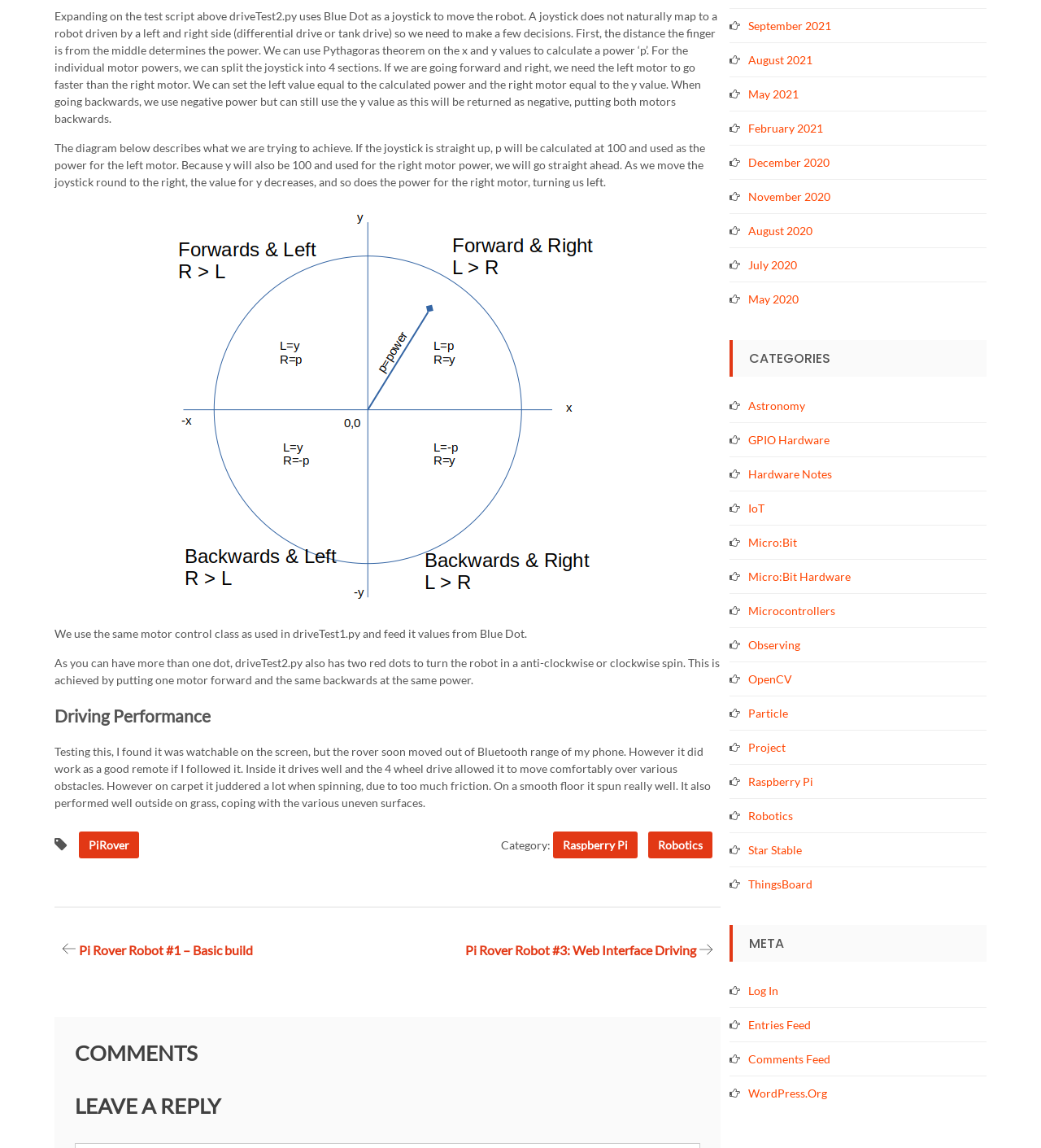Show the bounding box coordinates for the element that needs to be clicked to execute the following instruction: "Click the 'LEAVE A REPLY' heading". Provide the coordinates in the form of four float numbers between 0 and 1, i.e., [left, top, right, bottom].

[0.072, 0.949, 0.672, 0.977]